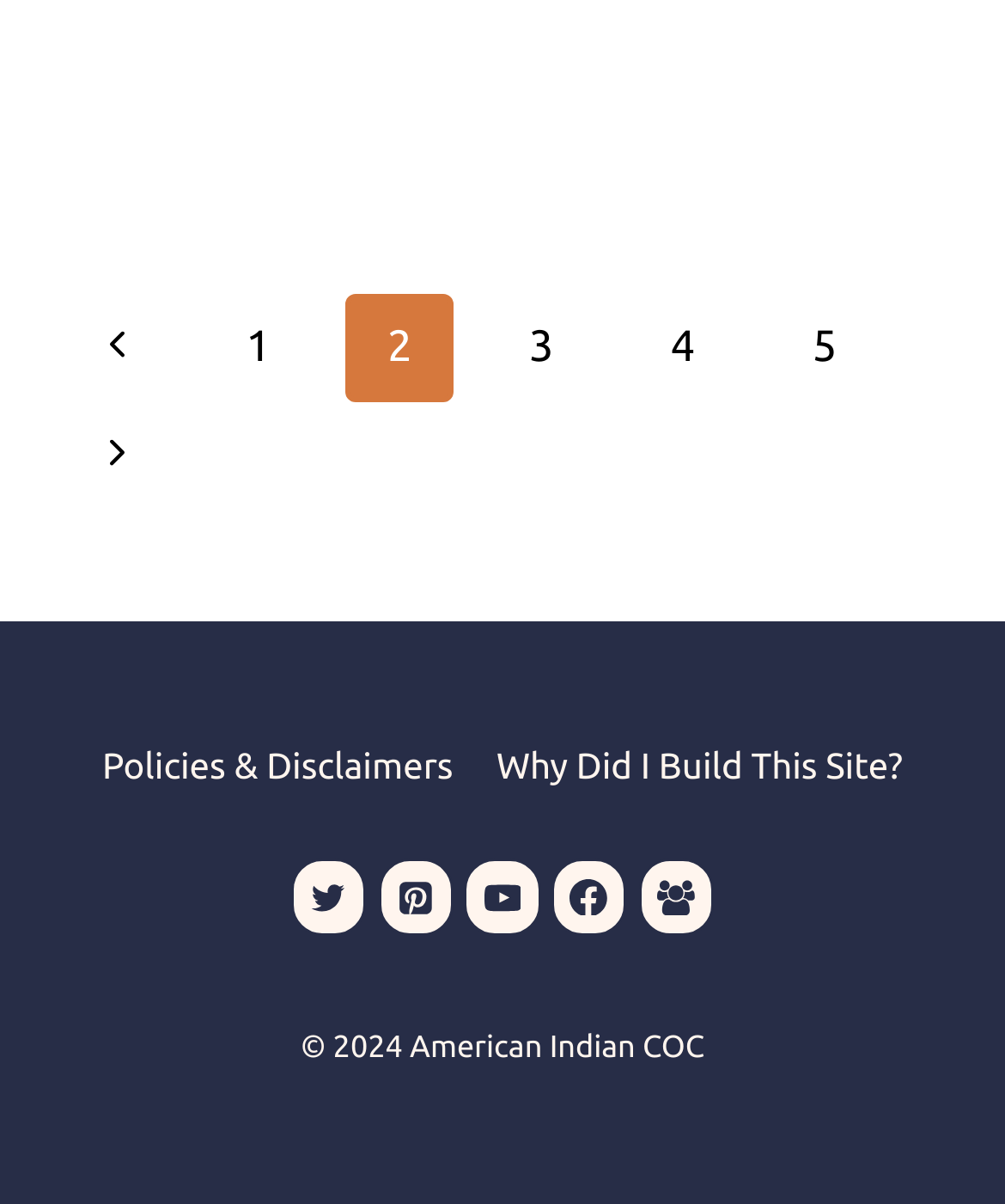Please identify the bounding box coordinates of the clickable element to fulfill the following instruction: "Click on the crypto link". The coordinates should be four float numbers between 0 and 1, i.e., [left, top, right, bottom].

None